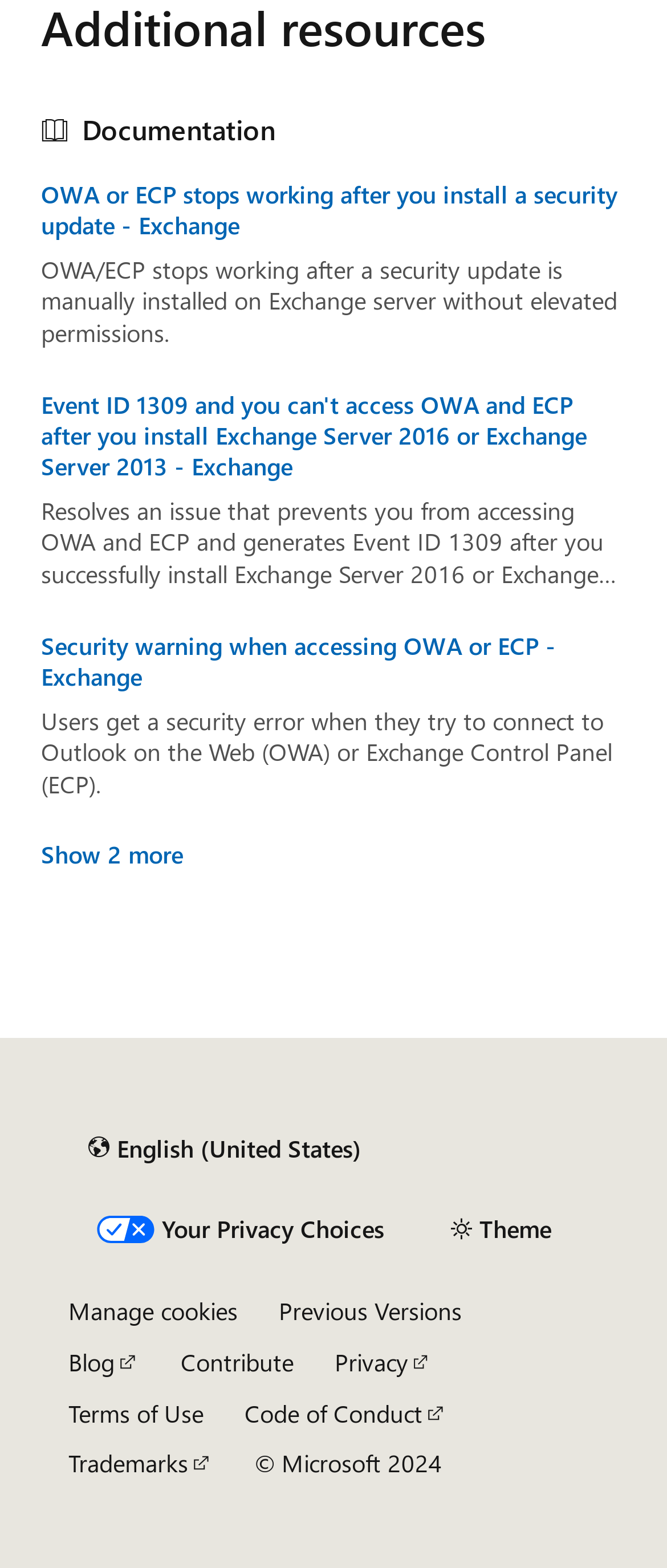Using the webpage screenshot, find the UI element described by Previous Versions. Provide the bounding box coordinates in the format (top-left x, top-left y, bottom-right x, bottom-right y), ensuring all values are floating point numbers between 0 and 1.

[0.418, 0.826, 0.692, 0.847]